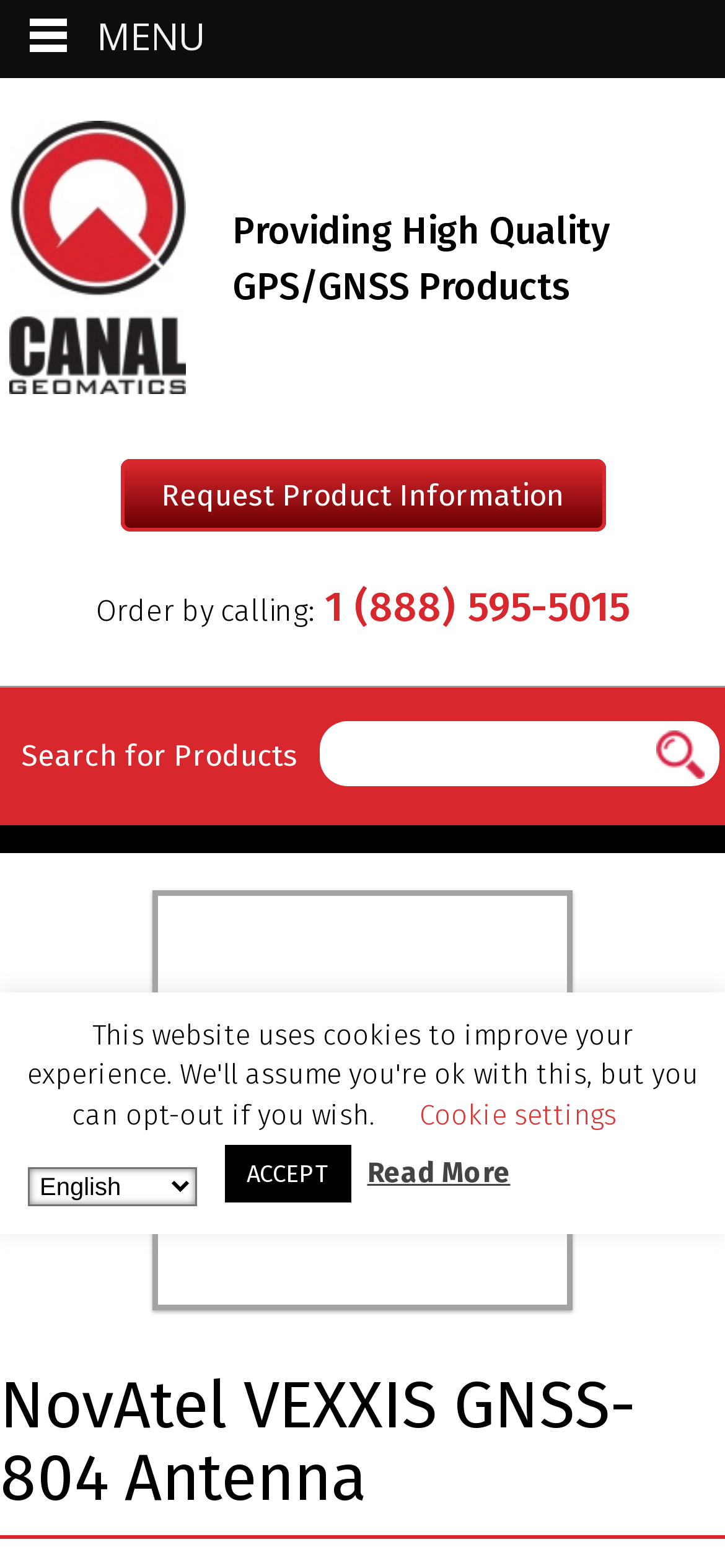Answer the question below in one word or phrase:
What is the name of the company providing GPS/GNSS products?

Canal Geomatics